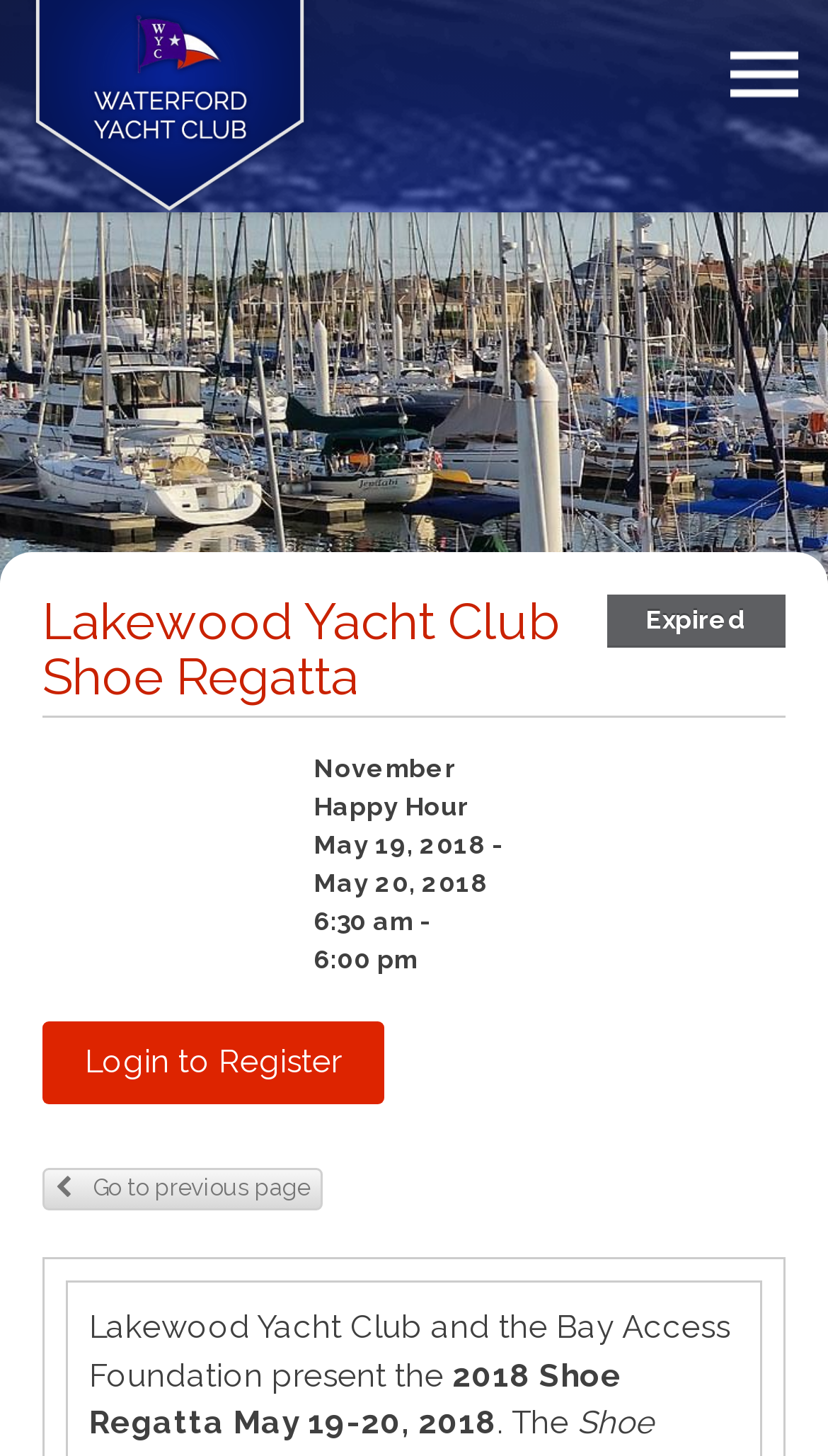Provide a short answer to the following question with just one word or phrase: What is the name of the yacht club associated with this event?

Lakewood Yacht Club